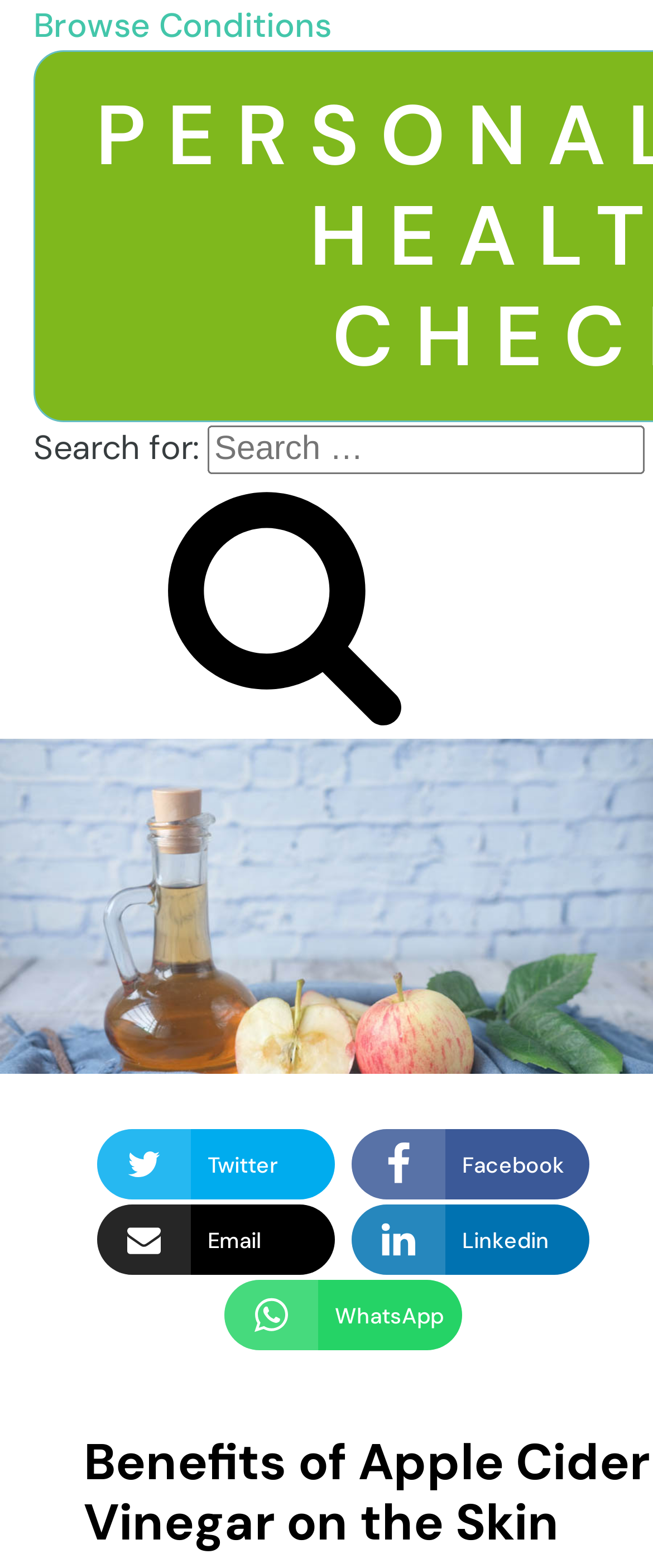Offer a detailed explanation of the webpage layout and contents.

The webpage is about the benefits of apple cider vinegar on the skin. At the top, there is a navigation section with a link to "Browse Conditions" and a search box with a label "Search for:". Below the navigation section, there is a large SVG element that takes up most of the top half of the page.

On the top-right side of the page, there are social media links to Twitter, Facebook, Email, Linkedin, and WhatsApp, each represented by an icon. These links are positioned in a horizontal row, with Twitter and Email on the left, and Facebook, Linkedin, and WhatsApp on the right.

The main content of the page starts with a heading "Benefits of Apple Cider Vinegar on the Skin" at the bottom of the page. This heading is centered and takes up the full width of the page.